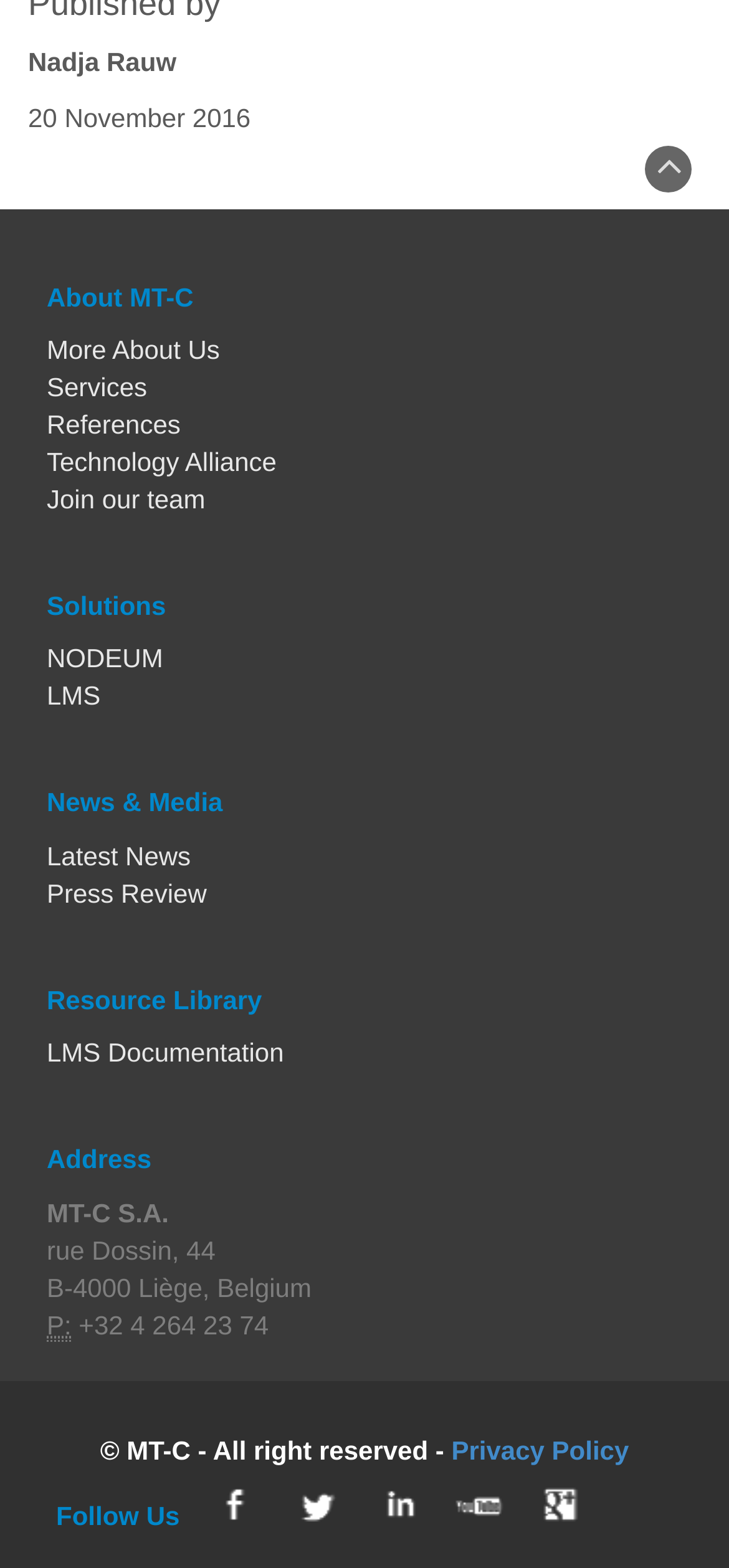Find the bounding box coordinates of the clickable element required to execute the following instruction: "Read the latest news". Provide the coordinates as four float numbers between 0 and 1, i.e., [left, top, right, bottom].

[0.064, 0.536, 0.262, 0.555]